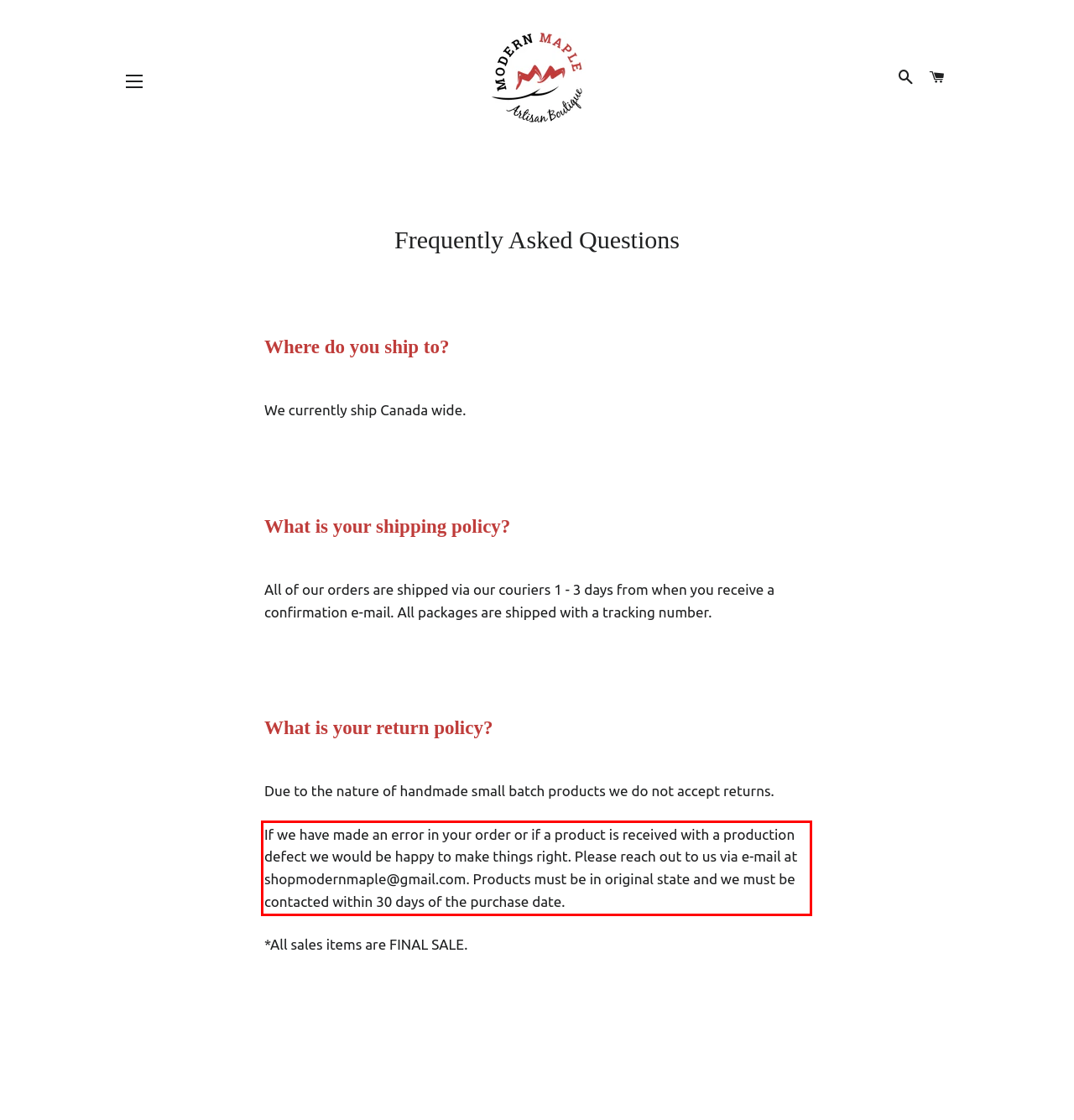Please extract the text content within the red bounding box on the webpage screenshot using OCR.

If we have made an error in your order or if a product is received with a production defect we would be happy to make things right. Please reach out to us via e-mail at shopmodernmaple@gmail.com. Products must be in original state and we must be contacted within 30 days of the purchase date.